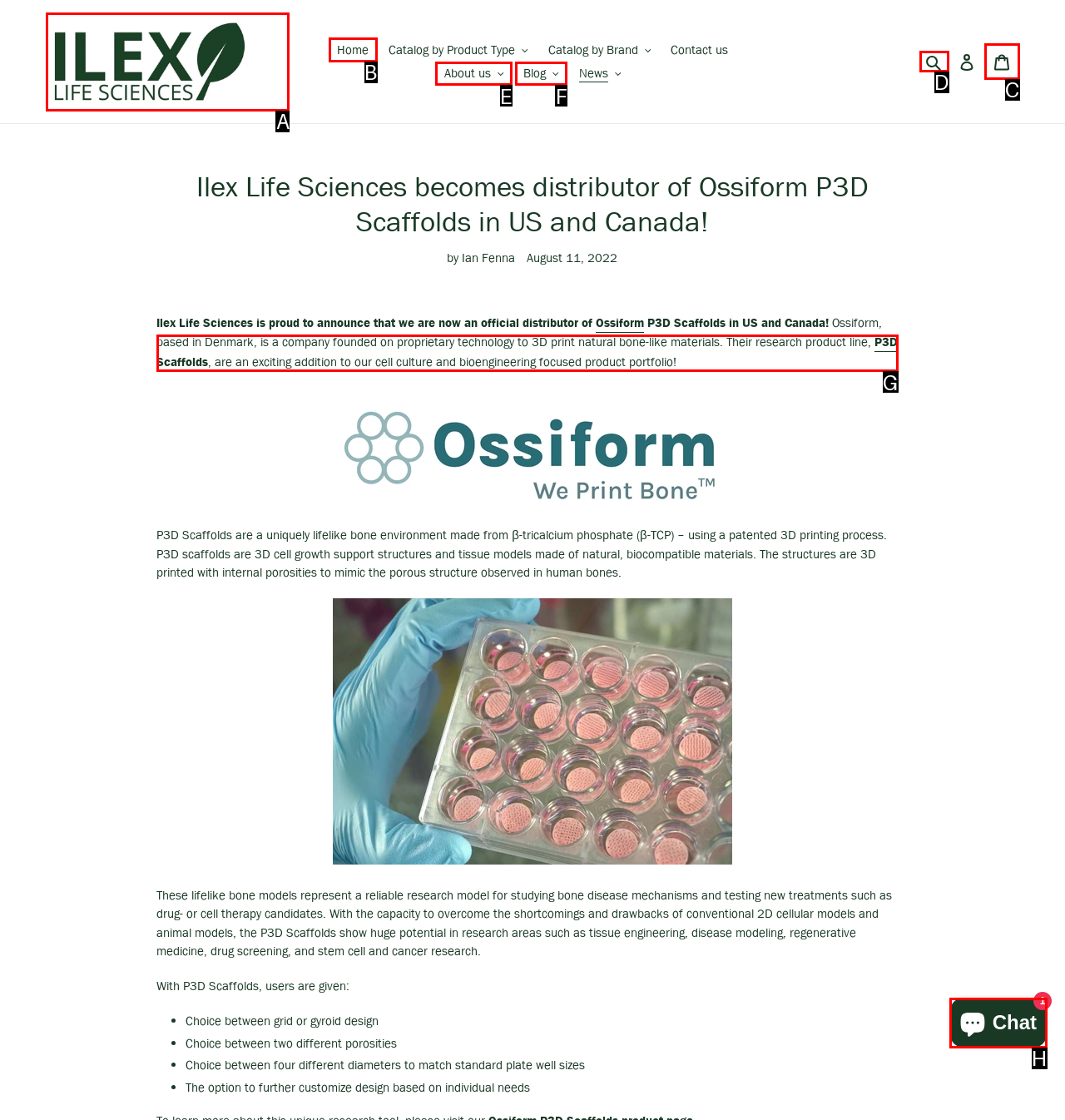Select the appropriate HTML element that needs to be clicked to finish the task: Search for products
Reply with the letter of the chosen option.

D